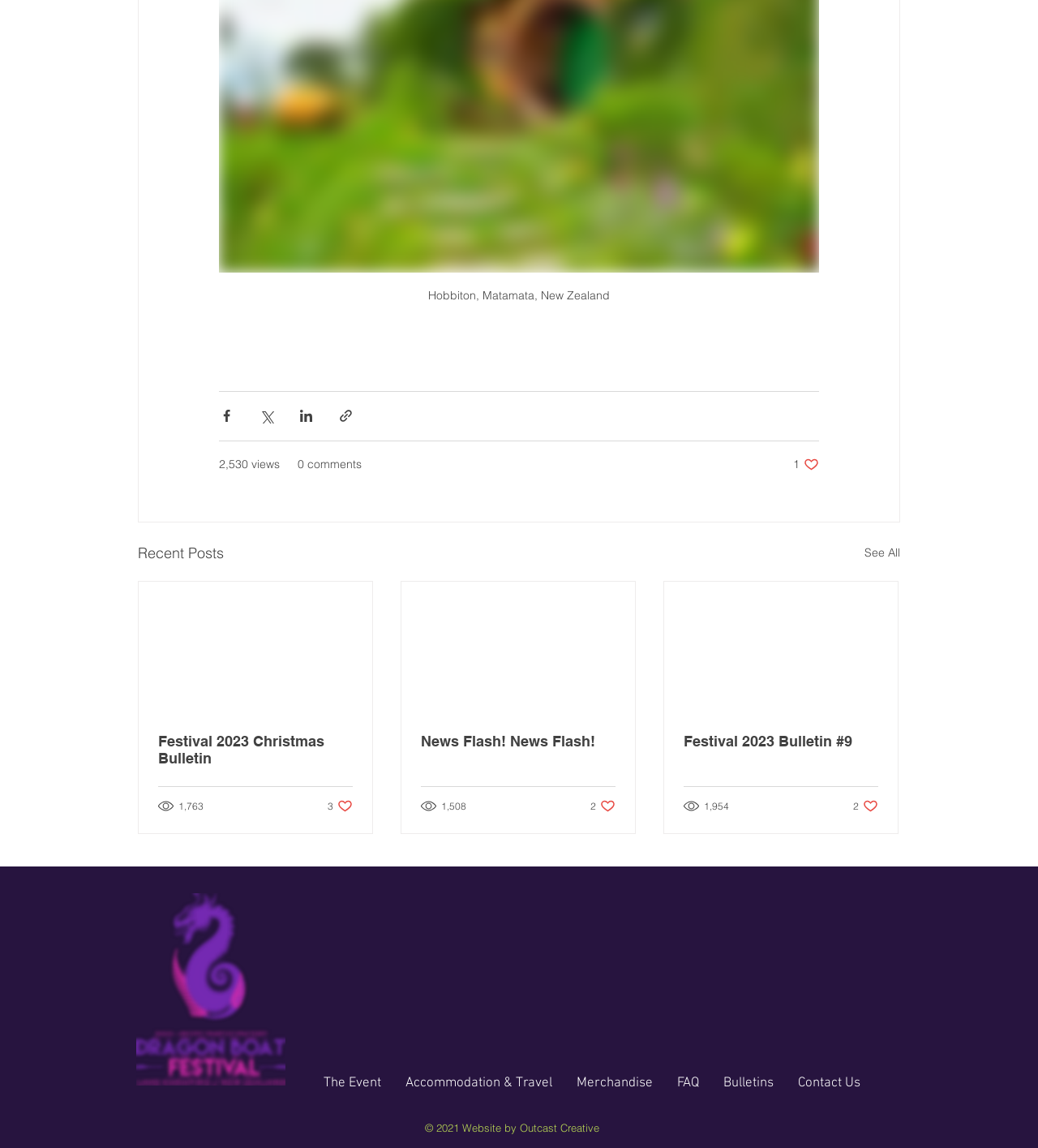Determine the coordinates of the bounding box that should be clicked to complete the instruction: "Click on the HOME link". The coordinates should be represented by four float numbers between 0 and 1: [left, top, right, bottom].

None